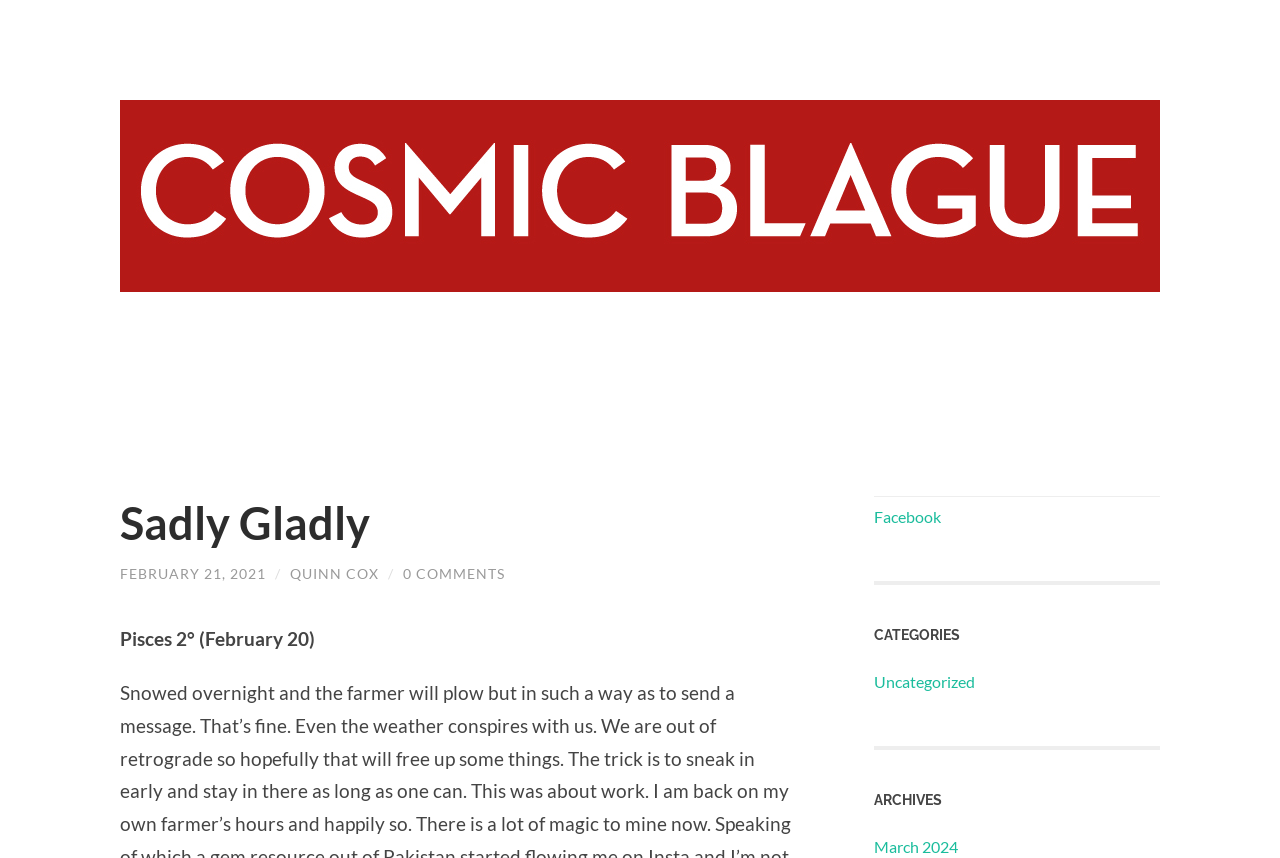Offer a comprehensive description of the webpage’s content and structure.

The webpage is titled "Sadly Gladly | Cosmic Blague" and features a prominent image with the same title, "Cosmic Blague", located at the top-left corner of the page. Below the image, there is a heading that reads "Sadly Gladly". 

To the right of the heading, there are several links and a static text element. The links include "FEBRUARY 21, 2021", "QUINN COX", and "0 COMMENTS", which are positioned in a horizontal line. The static text element is a forward slash, separating the links. 

Further down, there is a paragraph of text that reads "Pisces 2° (February 20)". Below this text, there is a link to "Facebook" on the right side of the page. 

On the right side of the page, there are two headings: "CATEGORIES" and "ARCHIVES". Under the "CATEGORIES" heading, there is a link to "Uncategorized". Under the "ARCHIVES" heading, there is a link to "March 2024".